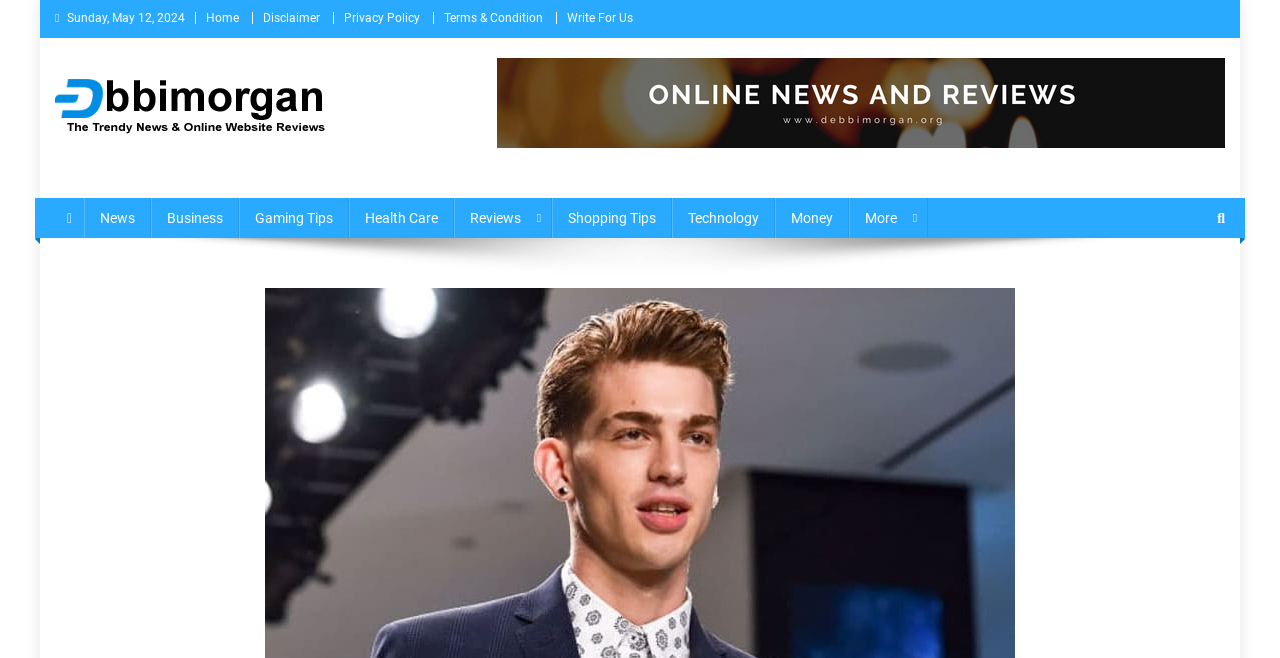What is the tagline of the website?
Based on the image, provide your answer in one word or phrase.

The Trendy News & Online Website Reviews